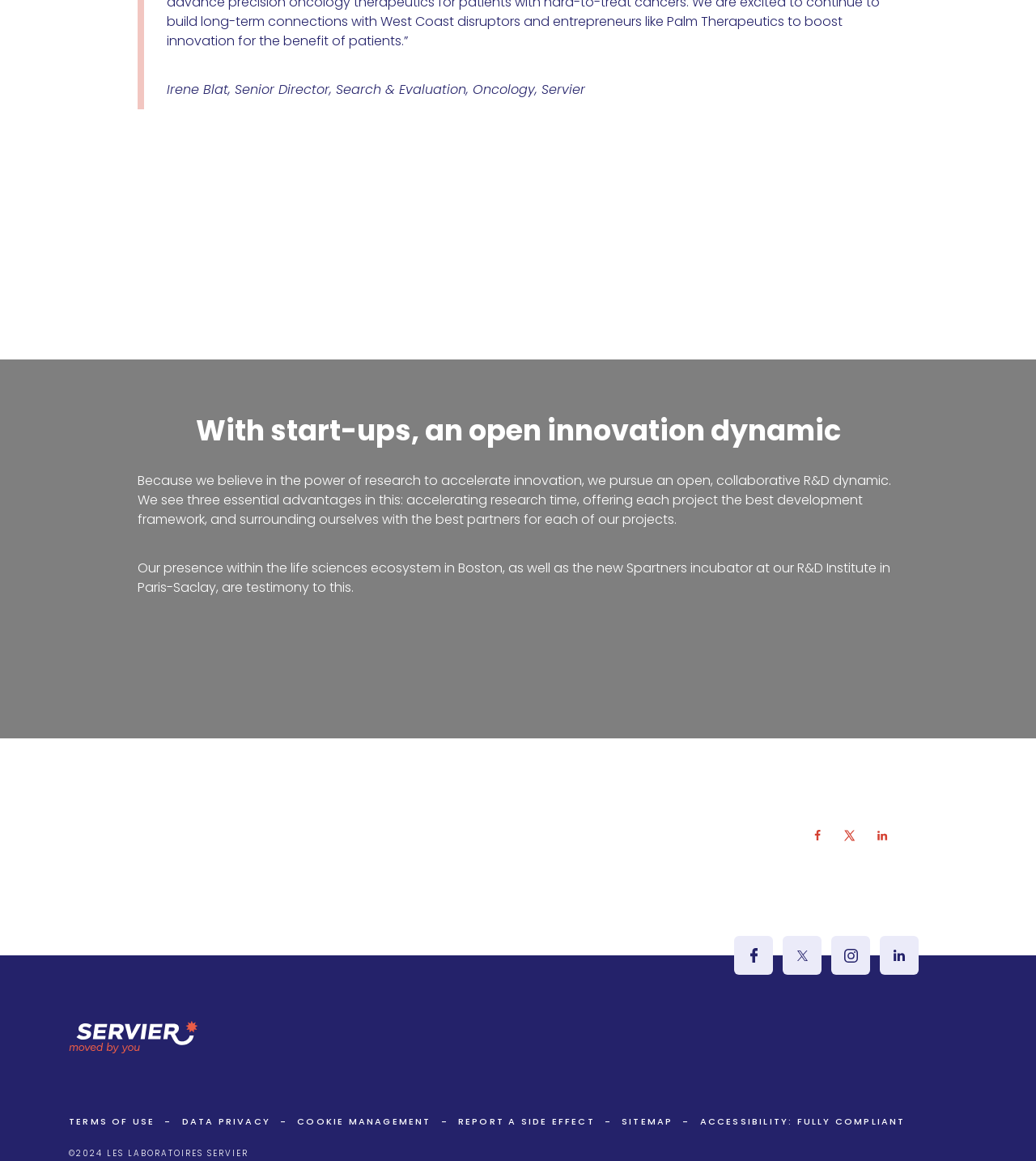Using the element description: "For further information", determine the bounding box coordinates for the specified UI element. The coordinates should be four float numbers between 0 and 1, [left, top, right, bottom].

[0.133, 0.54, 0.354, 0.579]